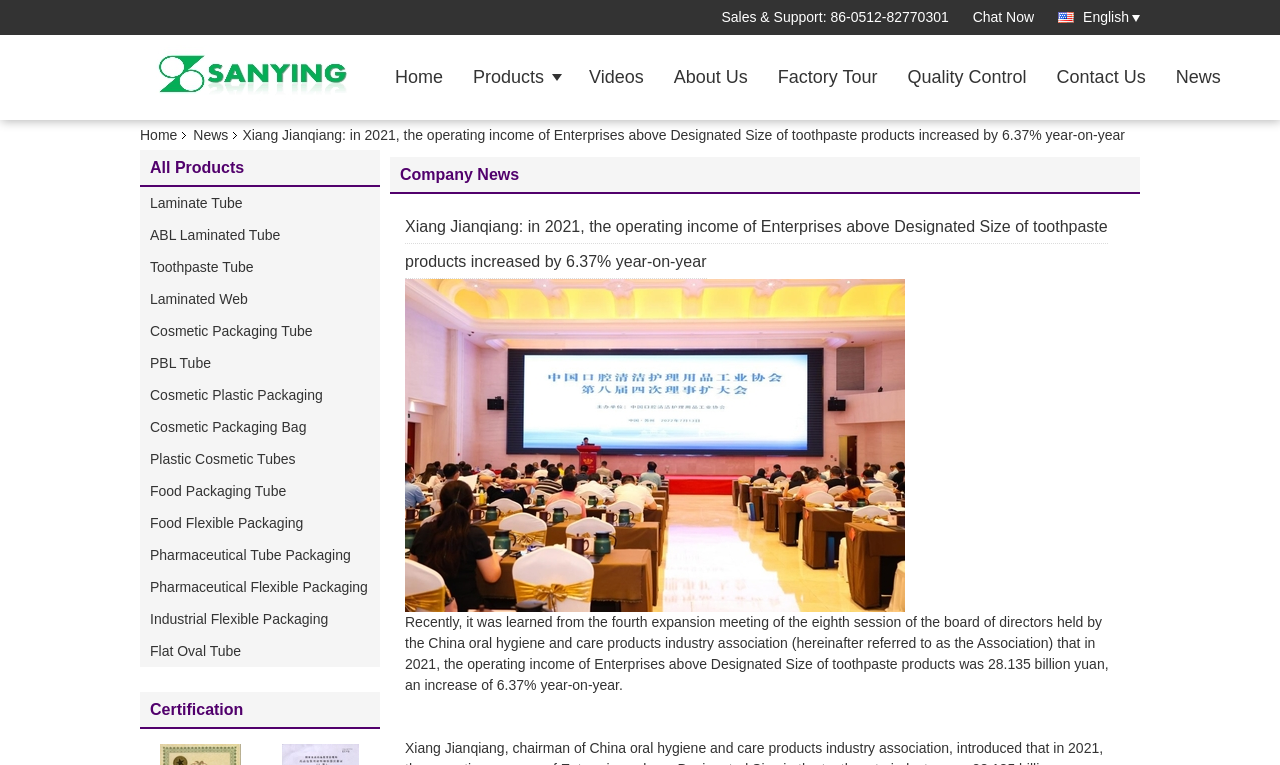What is the latest company news about Xiang Jianqiang?
Using the visual information, respond with a single word or phrase.

Operating income of toothpaste products increased by 6.37% year-on-year